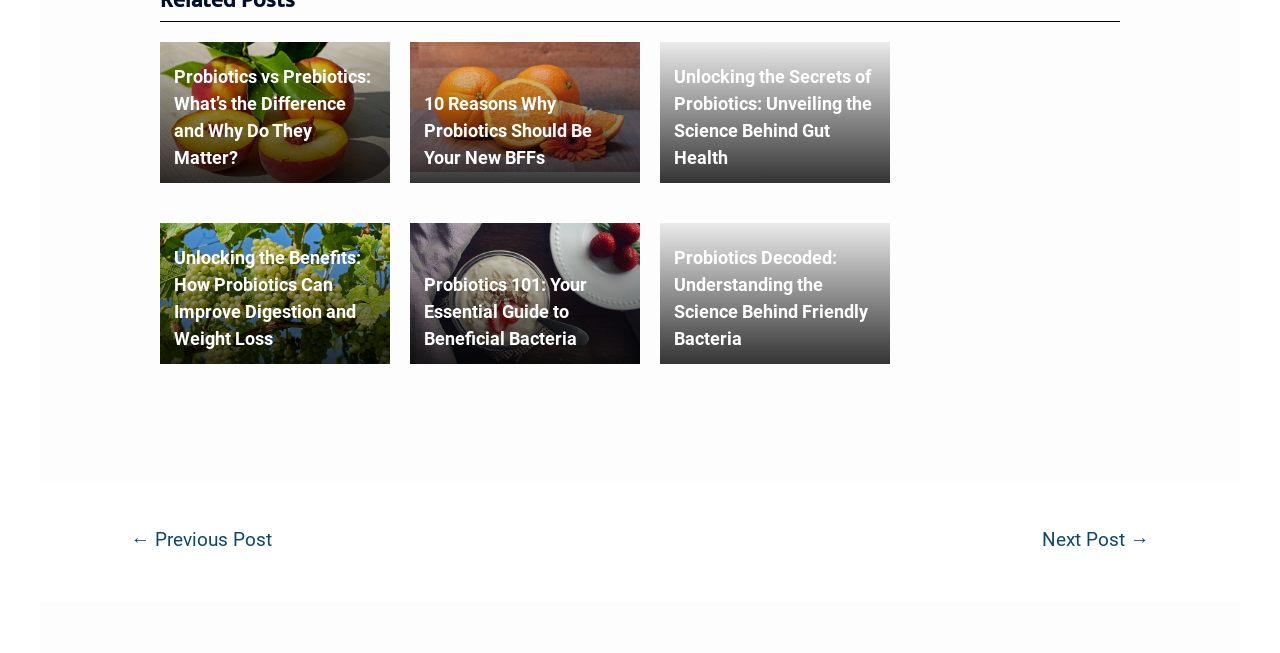Identify the bounding box coordinates of the section to be clicked to complete the task described by the following instruction: "Visit Arma3 Servers". The coordinates should be four float numbers between 0 and 1, formatted as [left, top, right, bottom].

None